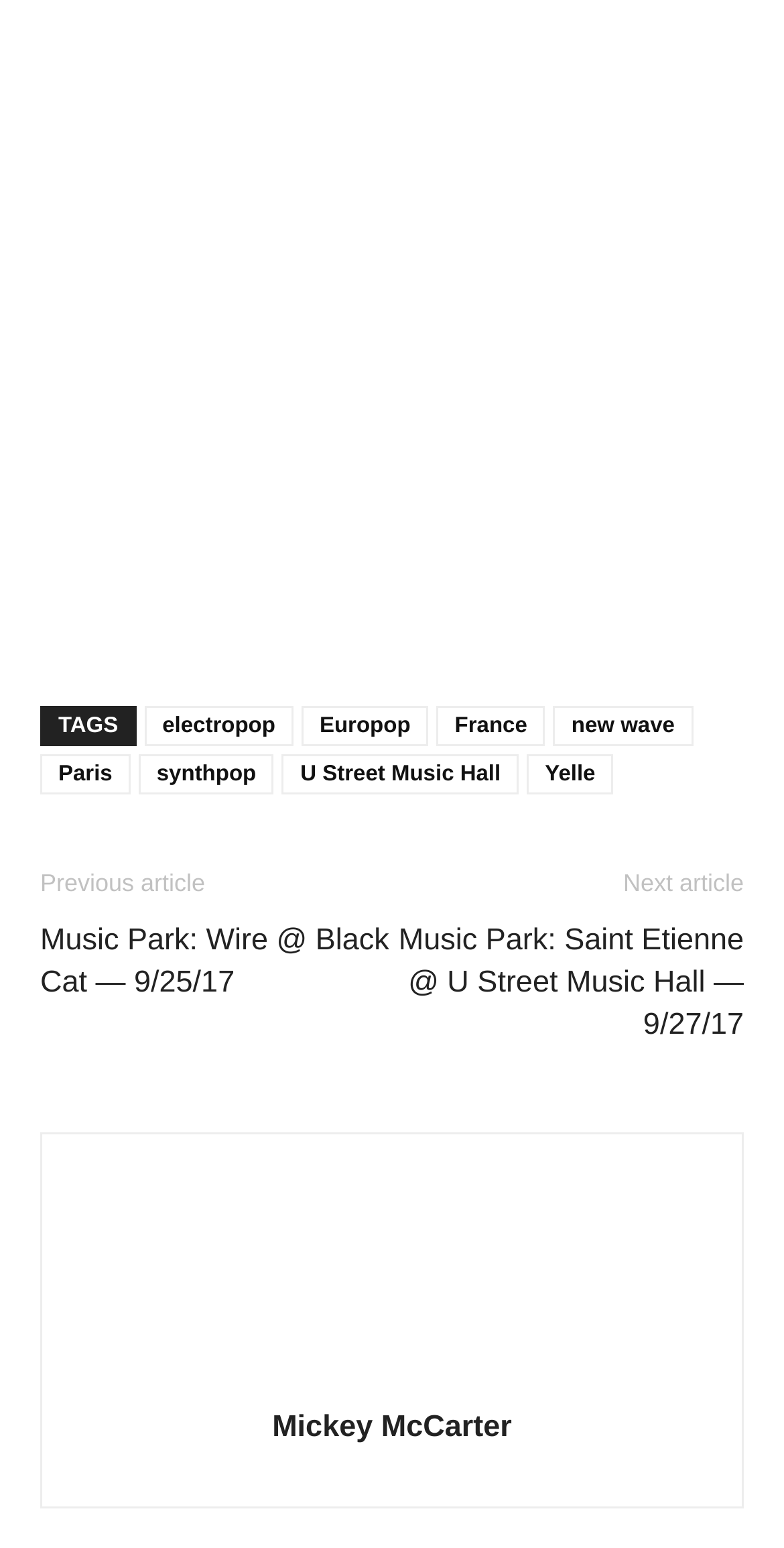How many articles are linked in the footer?
Examine the image and give a concise answer in one word or a short phrase.

2